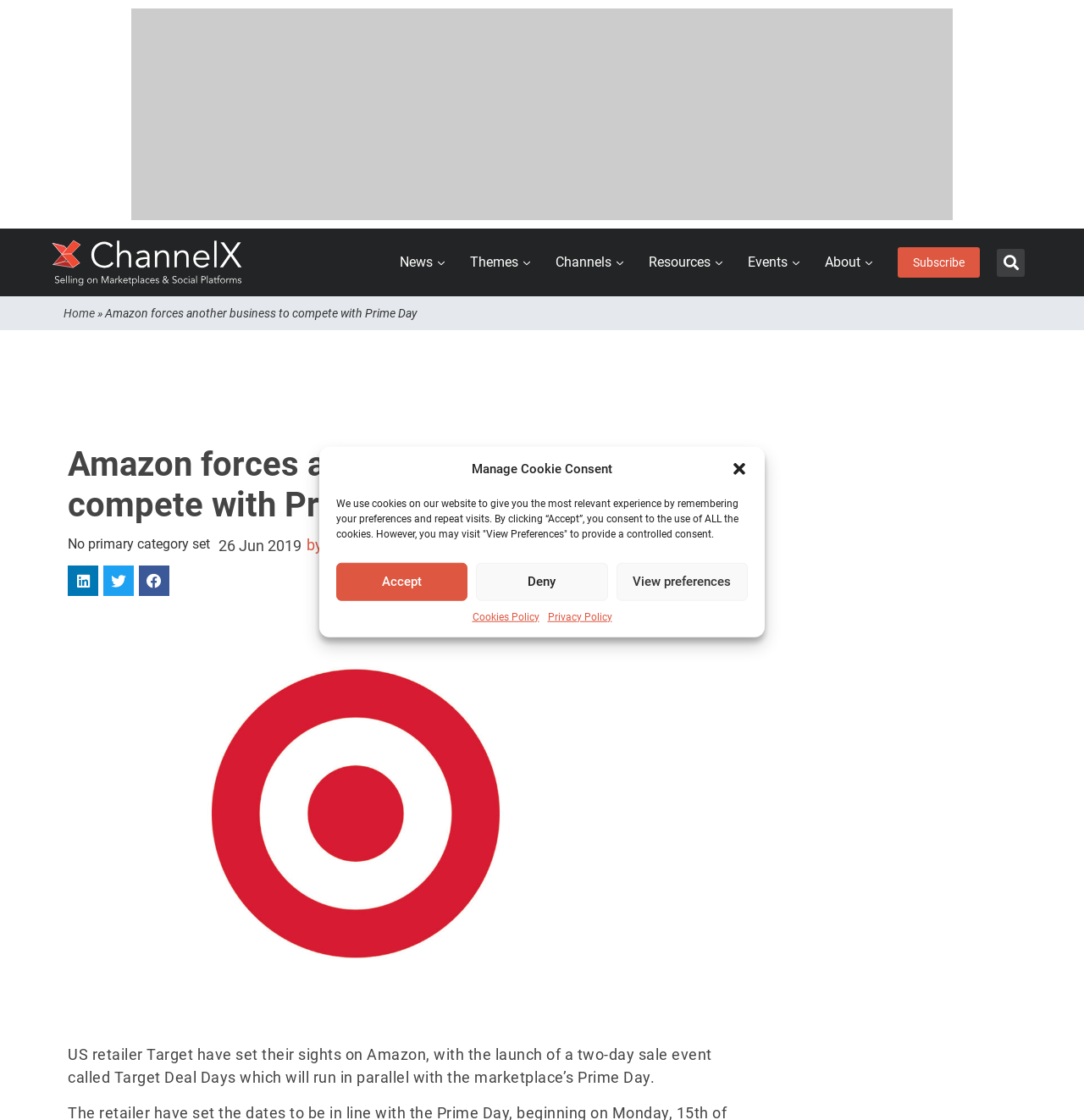Indicate the bounding box coordinates of the element that must be clicked to execute the instruction: "Share on linkedin". The coordinates should be given as four float numbers between 0 and 1, i.e., [left, top, right, bottom].

[0.062, 0.505, 0.091, 0.532]